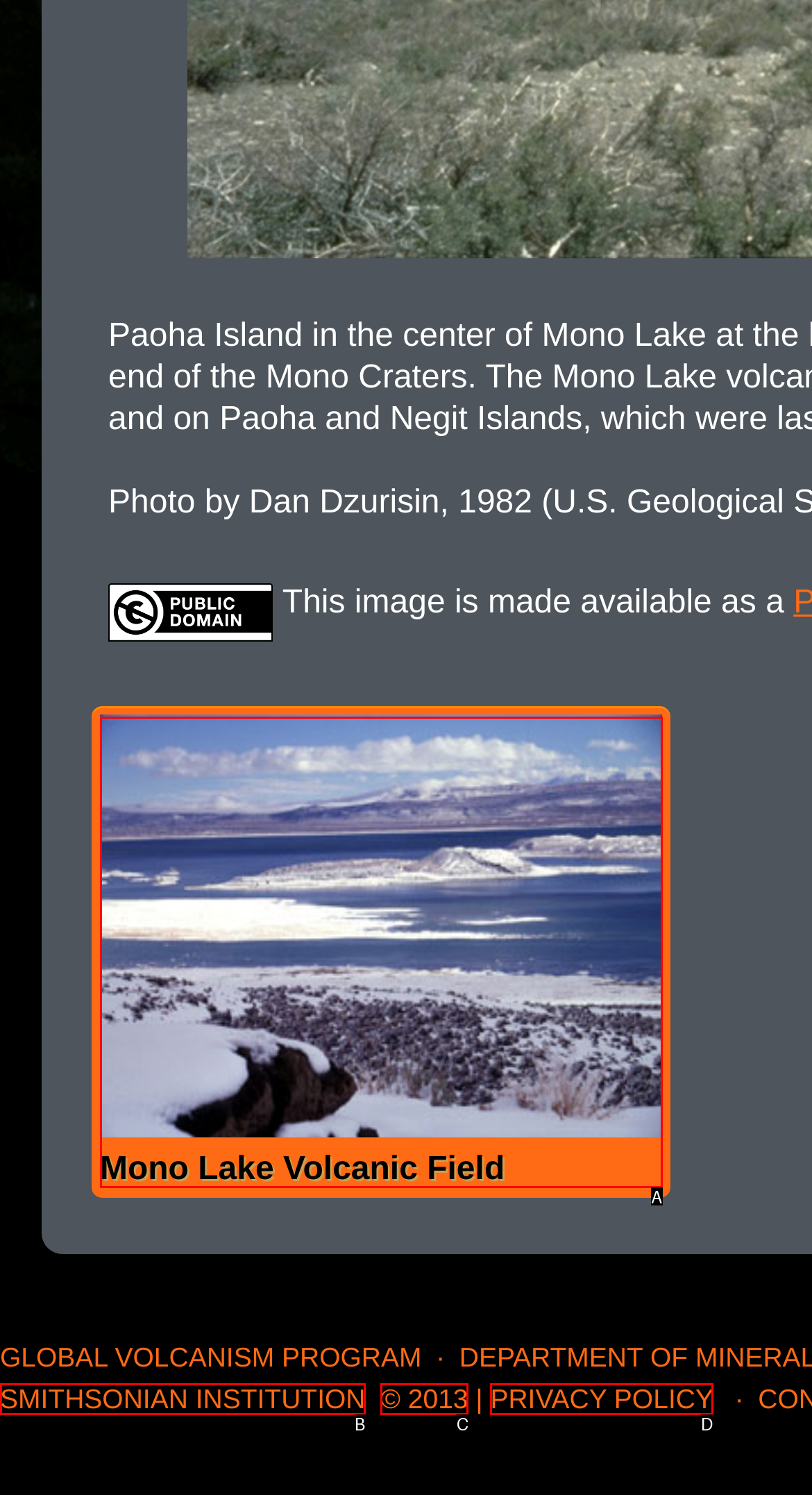Determine which UI element matches this description: © 2013
Reply with the appropriate option's letter.

C